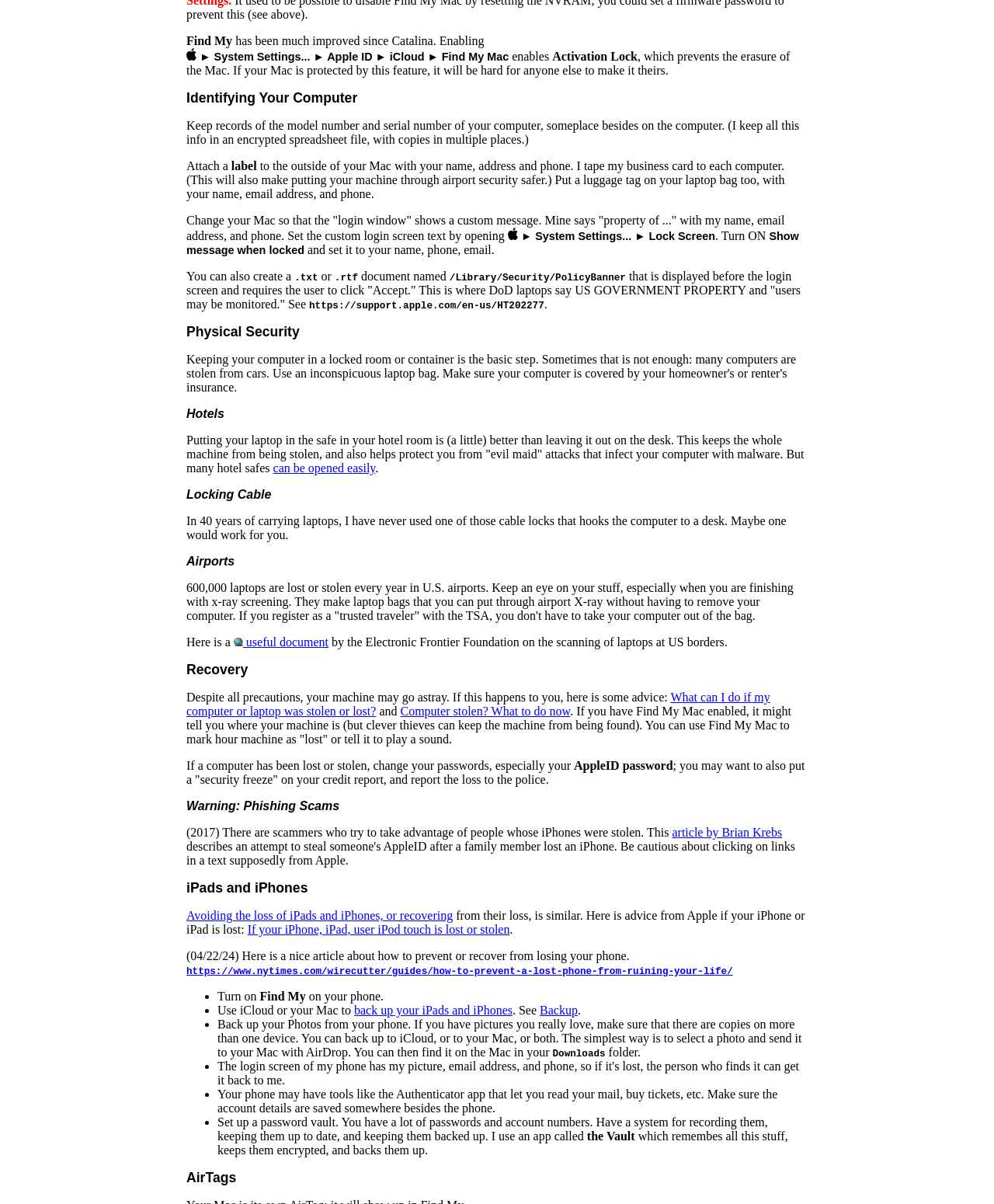Answer the following query concisely with a single word or phrase:
Where should you keep records of your computer's model number and serial number?

Somewhere besides on the computer